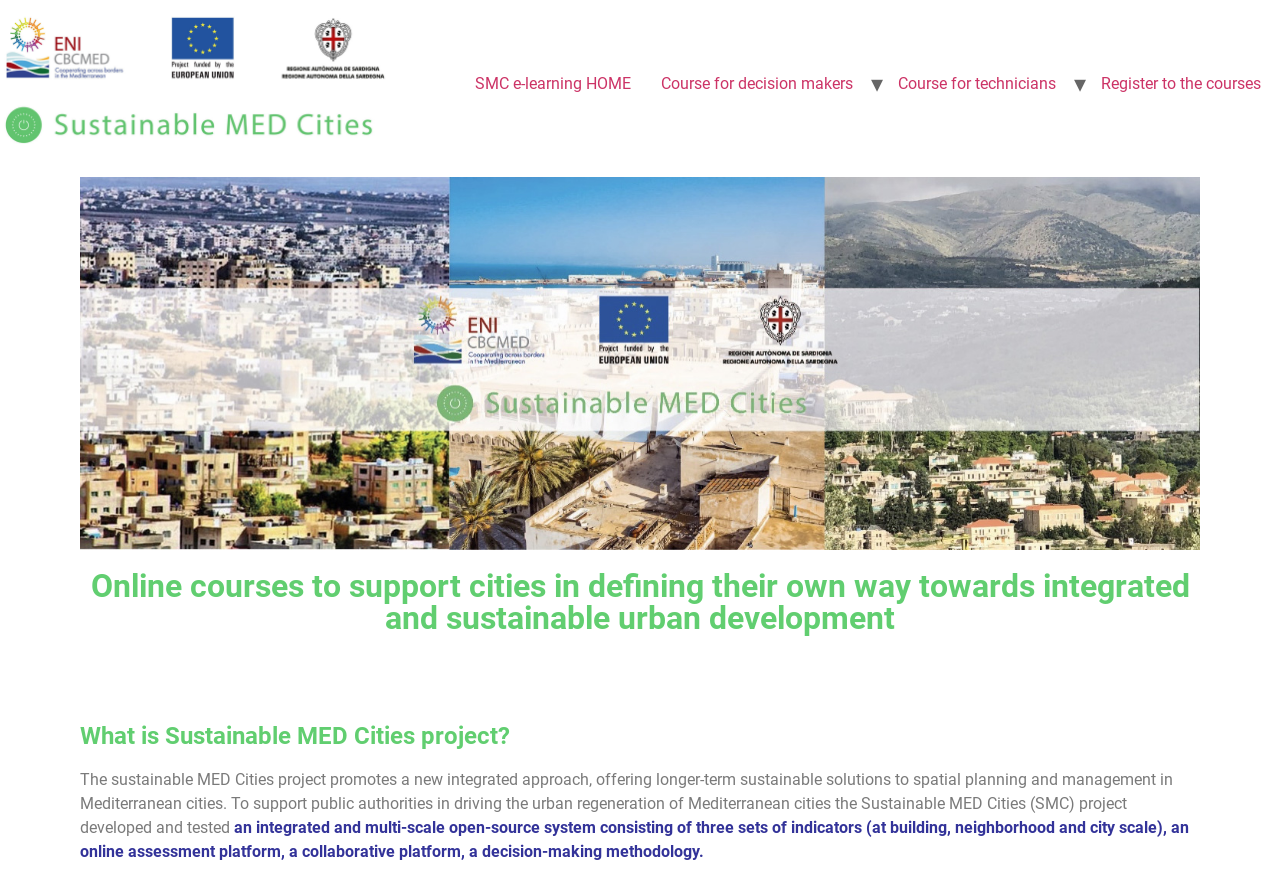Examine the image carefully and respond to the question with a detailed answer: 
What is the purpose of the Sustainable MED Cities project?

According to the webpage, the Sustainable MED Cities project aims to support public authorities in driving the urban regeneration of Mediterranean cities by promoting a new integrated approach and offering longer-term sustainable solutions to spatial planning and management.